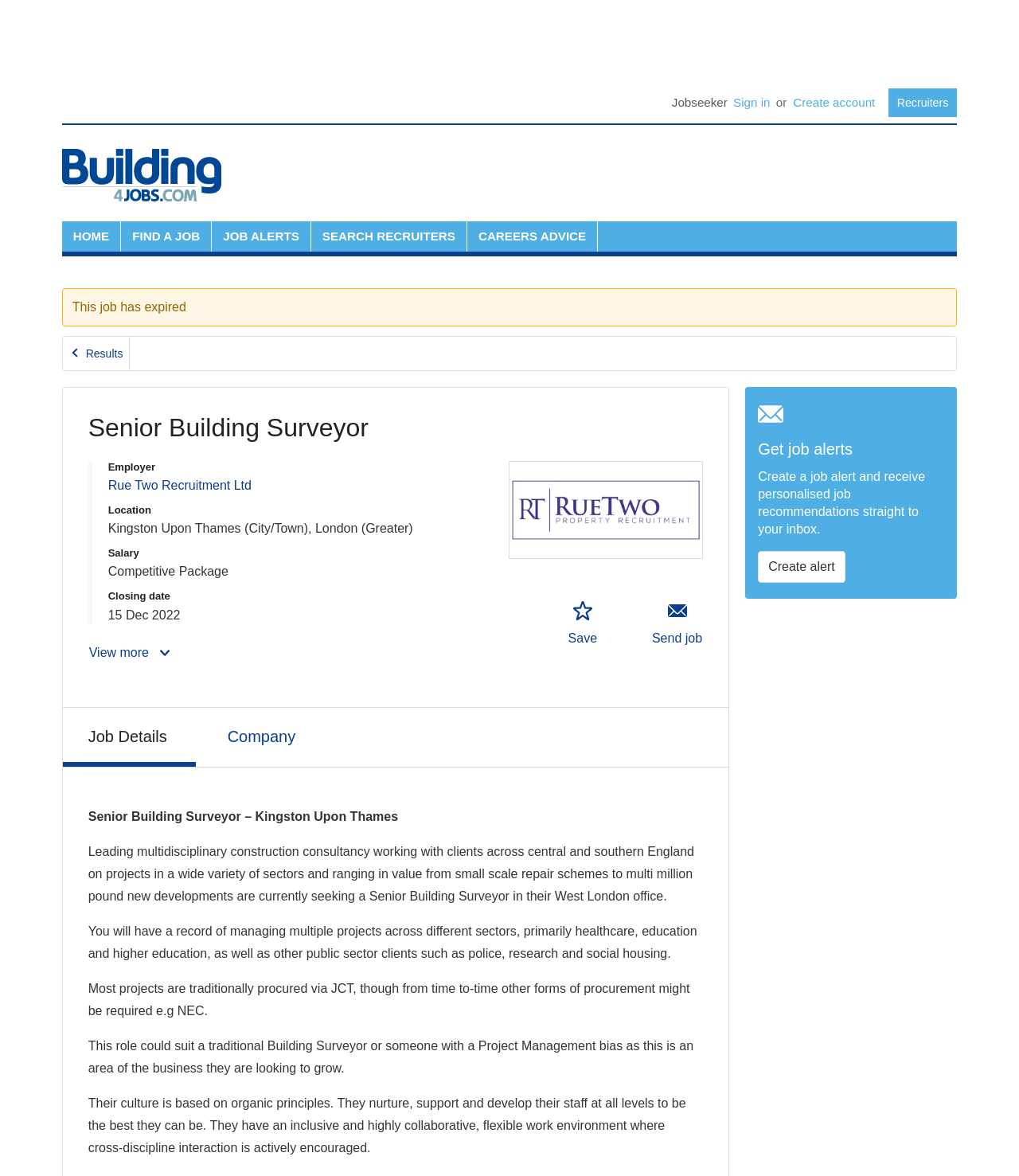Determine the bounding box coordinates in the format (top-left x, top-left y, bottom-right x, bottom-right y). Ensure all values are floating point numbers between 0 and 1. Identify the bounding box of the UI element described by: Job Details

[0.061, 0.602, 0.192, 0.652]